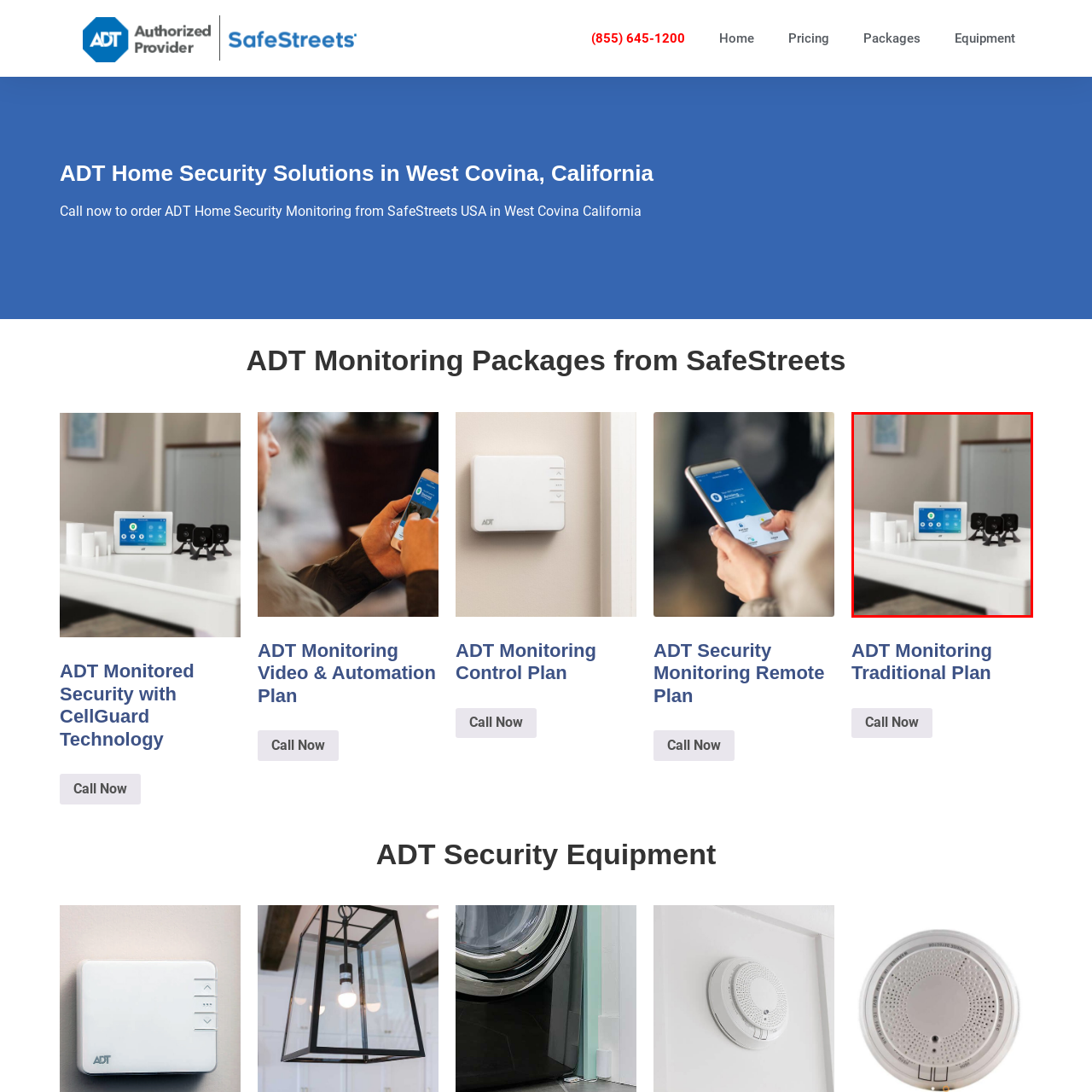Describe the features and objects visible in the red-framed section of the image in detail.

The image showcases a modern home security setup featuring a sleek control panel positioned on a white table. This control panel, displaying an interactive touchscreen with various monitoring options, is complemented by multiple sensors and cameras arranged nearby. Specifically, there are three black security cameras designed for monitoring, each mounted on a small stand, alongside several cylindrical motion sensors positioned in front of the panel. The backdrop hints at a contemporary living space, with neutral colors and soft lighting, emphasizing the integration of advanced security technology into home environments. This setup is associated with the ADT Monitoring Traditional Plan, offering an efficient and stylish solution for home security needs.